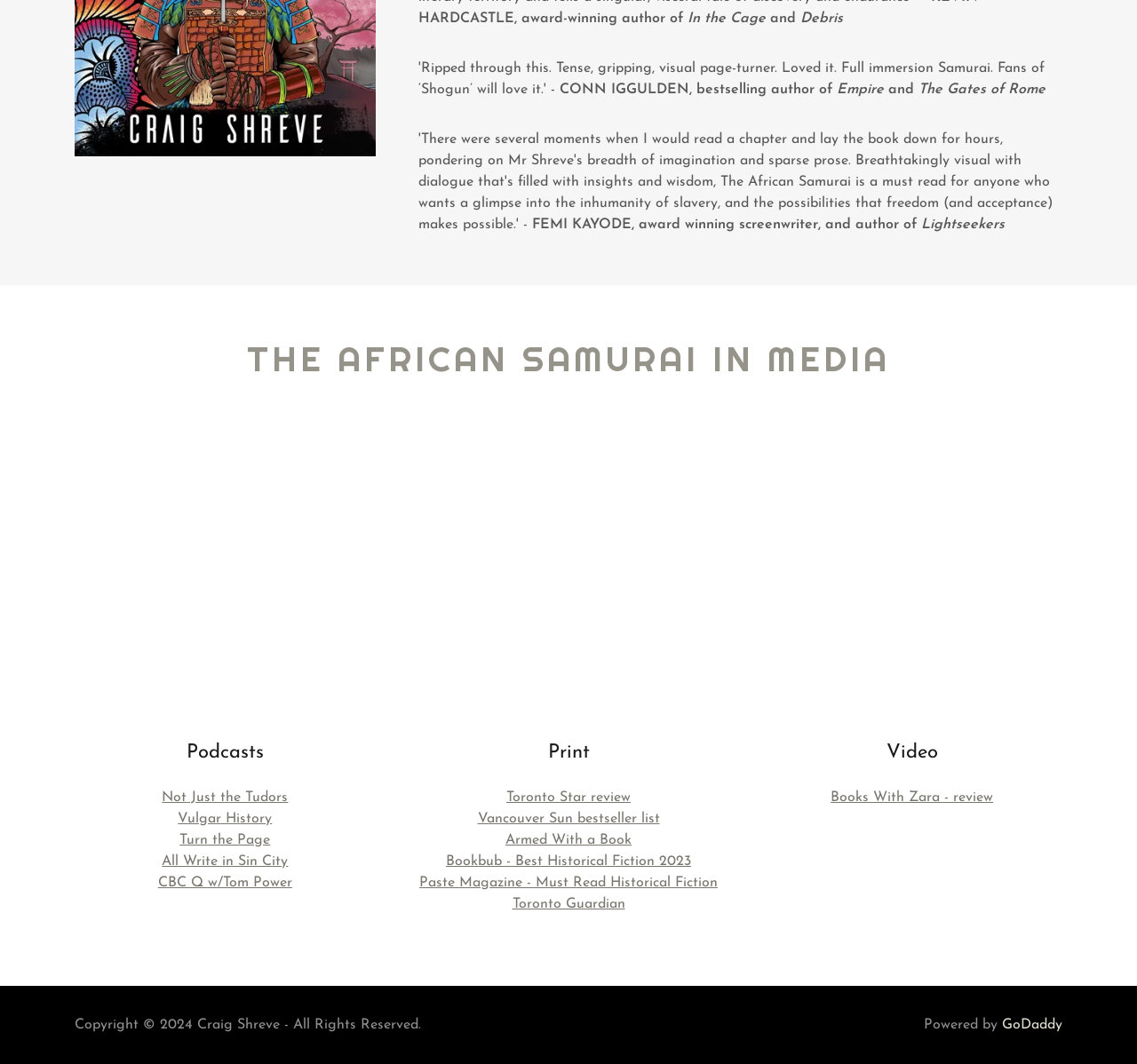What is the title of the first book mentioned?
From the screenshot, supply a one-word or short-phrase answer.

In the Cage